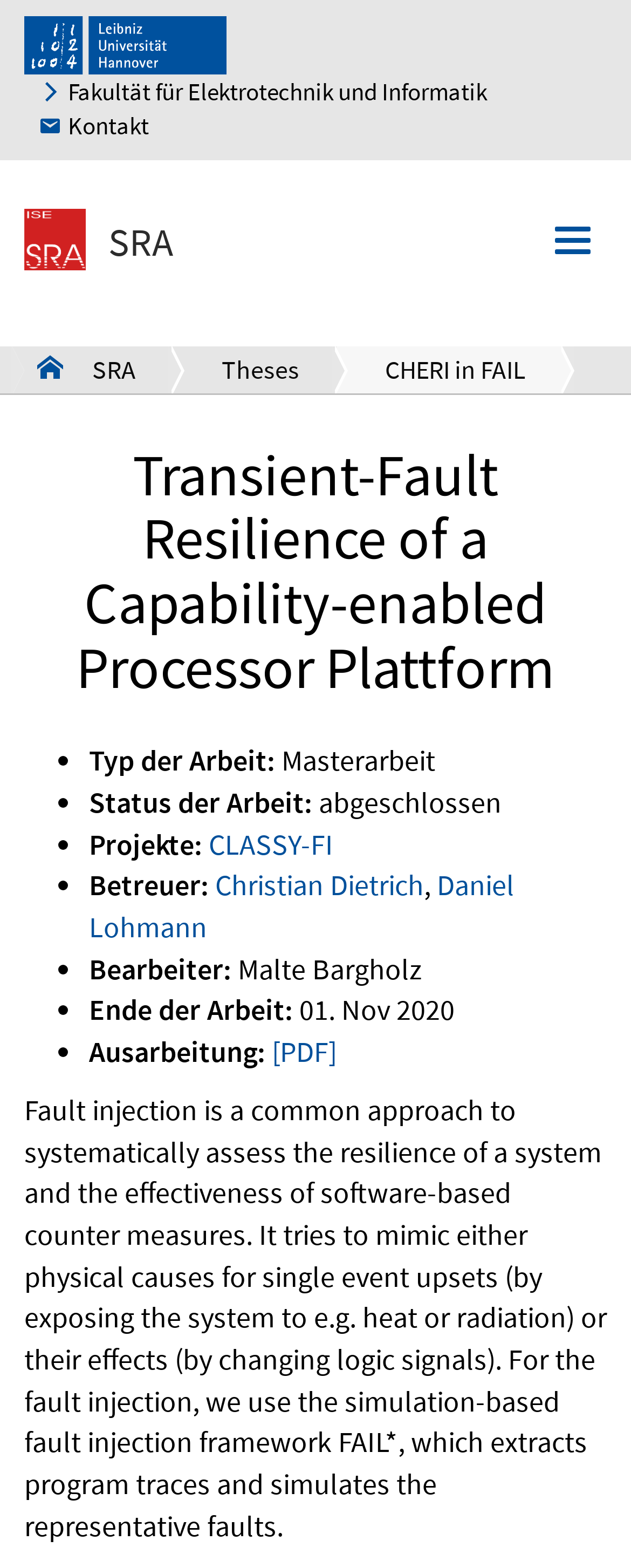What is the format of the thesis?
Please provide a single word or phrase as your answer based on the image.

PDF